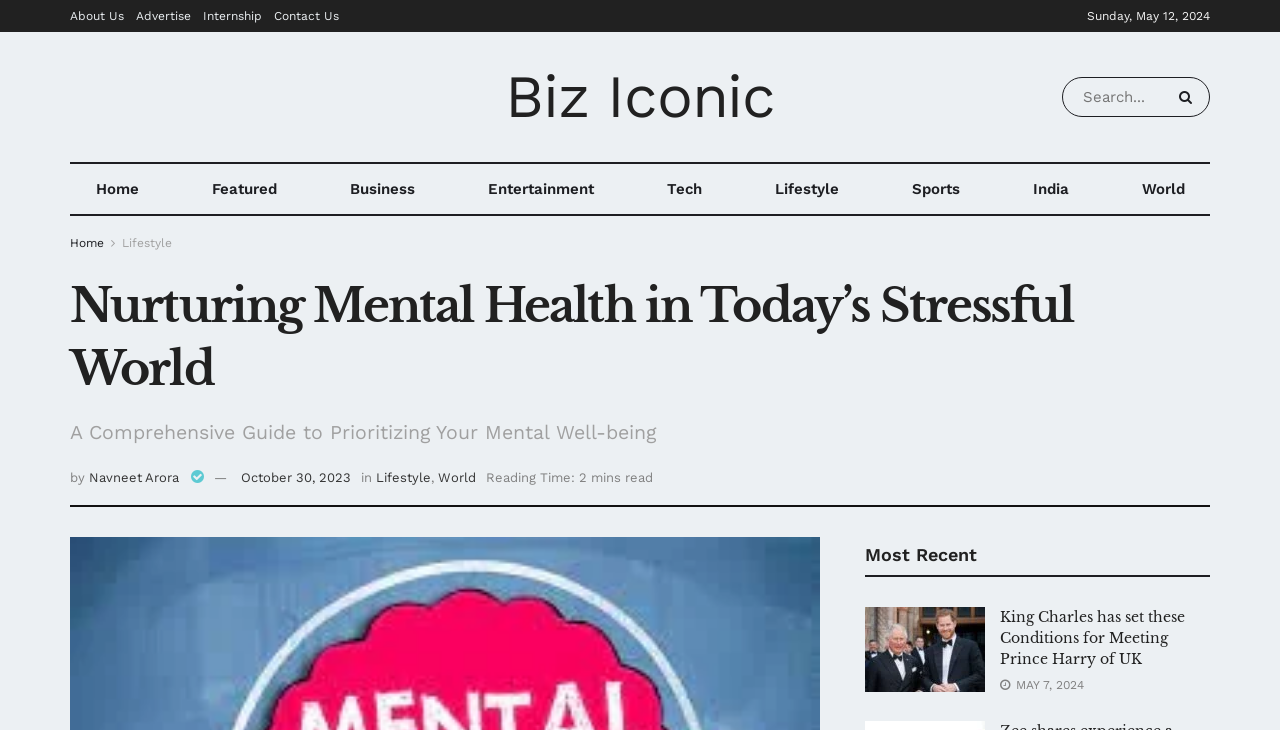With reference to the image, please provide a detailed answer to the following question: What is the name of the website?

I looked for the website's name mentioned in the top-left corner of the webpage and found that the name of the website is Biz Iconic.